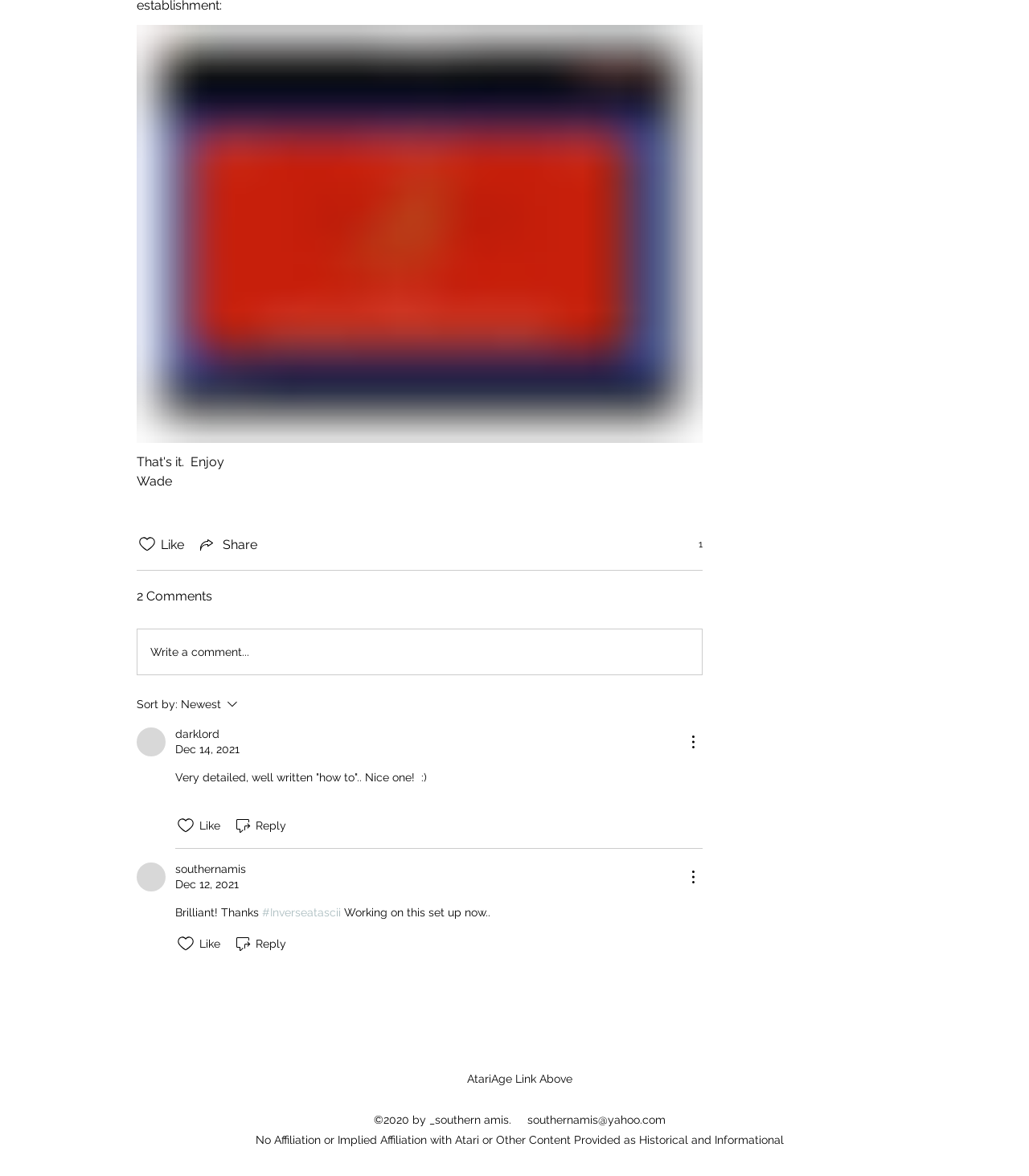Using the description "Reply", predict the bounding box of the relevant HTML element.

[0.227, 0.795, 0.278, 0.811]